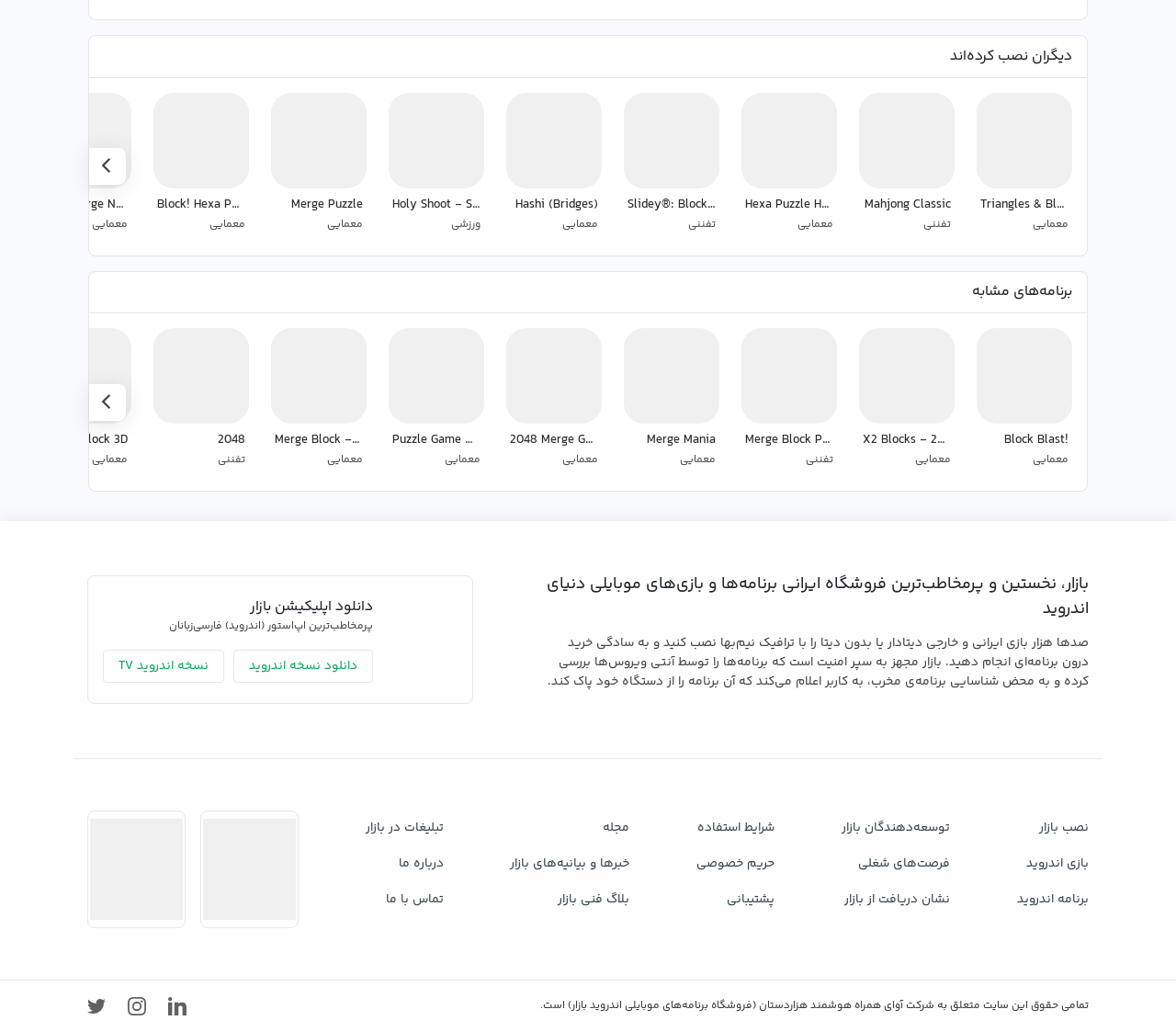Determine the bounding box coordinates of the clickable element necessary to fulfill the instruction: "check the blog". Provide the coordinates as four float numbers within the 0 to 1 range, i.e., [left, top, right, bottom].

[0.434, 0.855, 0.535, 0.89]